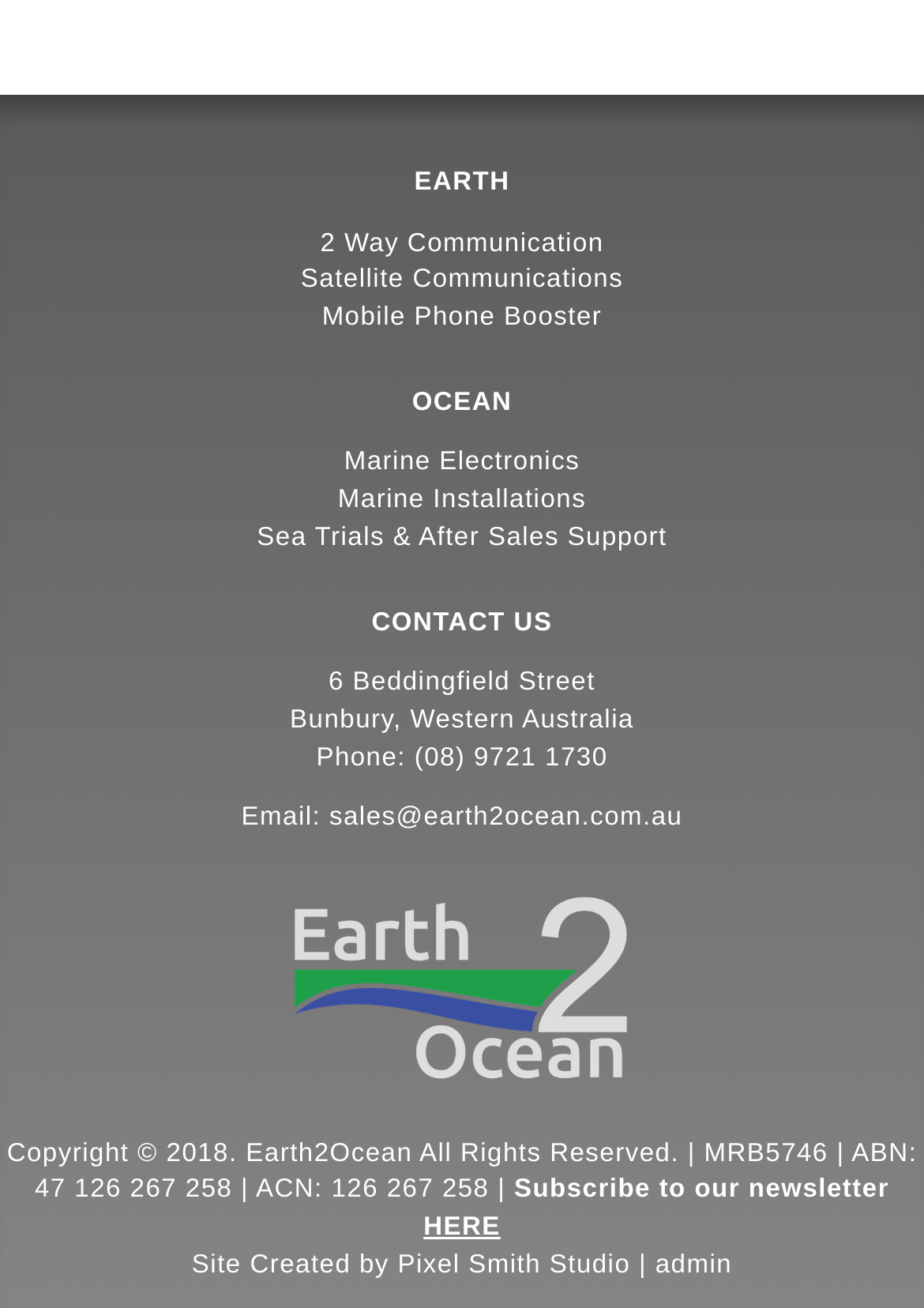Please determine the bounding box coordinates for the UI element described here. Use the format (top-left x, top-left y, bottom-right x, bottom-right y) with values bounded between 0 and 1: OCEAN

[0.446, 0.297, 0.554, 0.318]